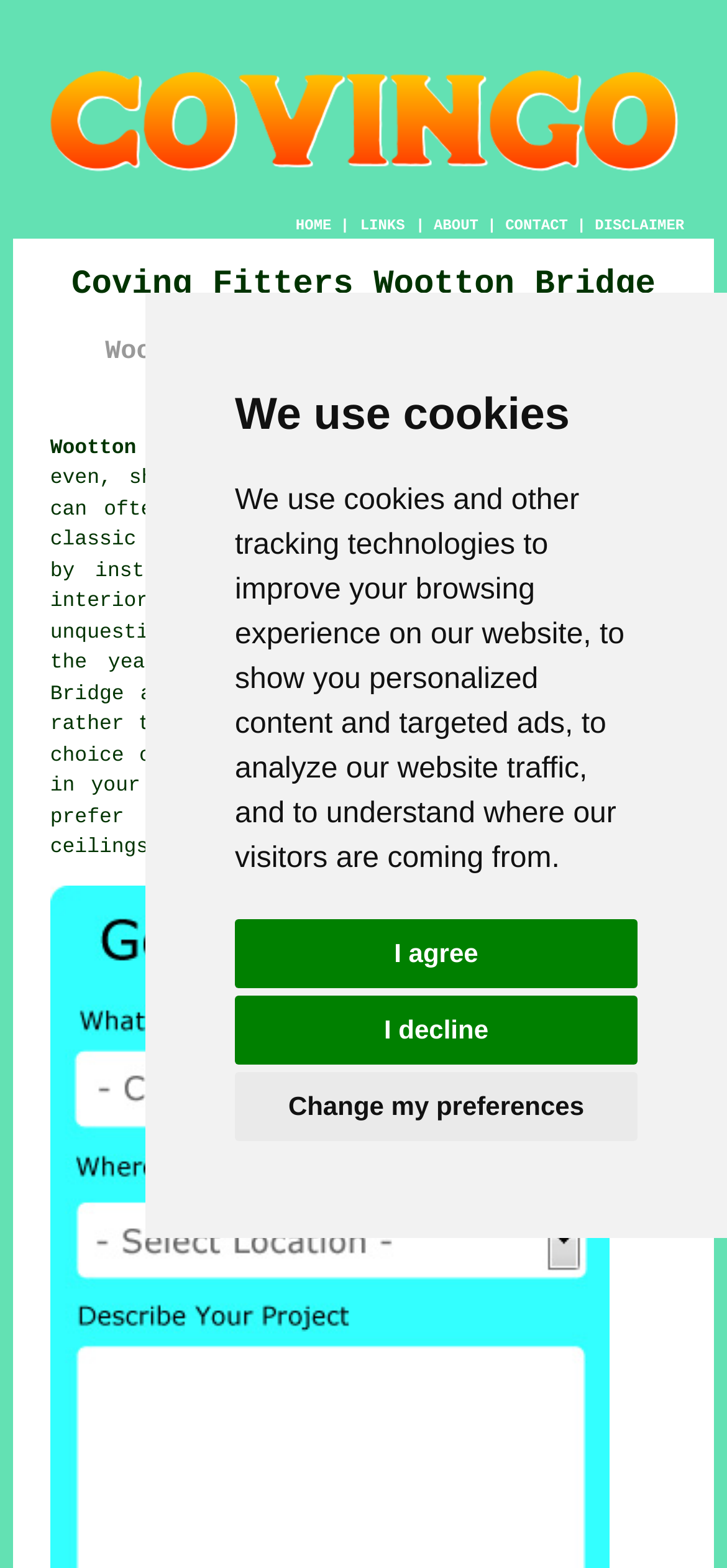Please identify the coordinates of the bounding box for the clickable region that will accomplish this instruction: "Click the ornate mouldings and coving link".

[0.328, 0.358, 0.818, 0.372]